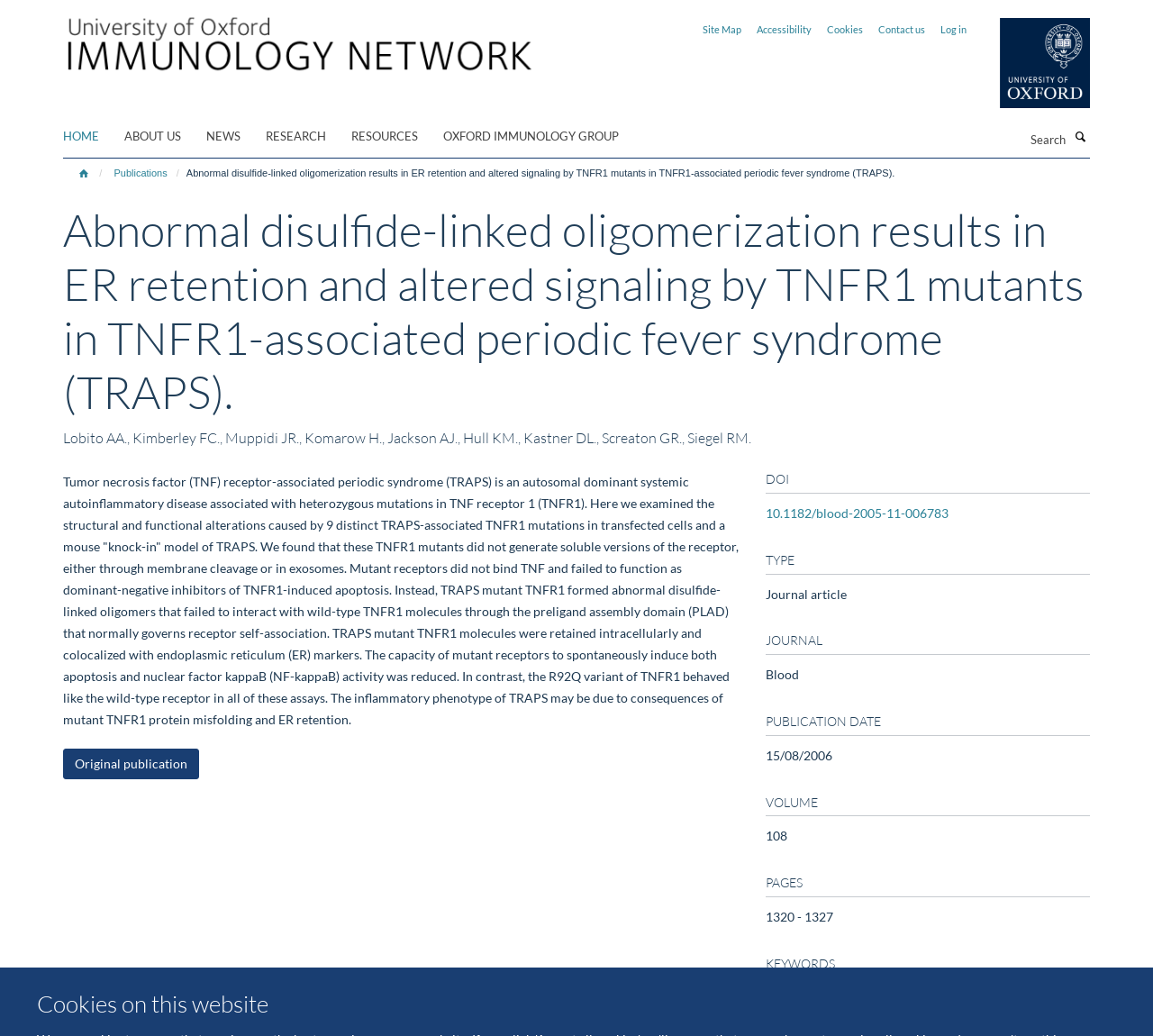Specify the bounding box coordinates of the area that needs to be clicked to achieve the following instruction: "Click the 'Back to Results' link".

None